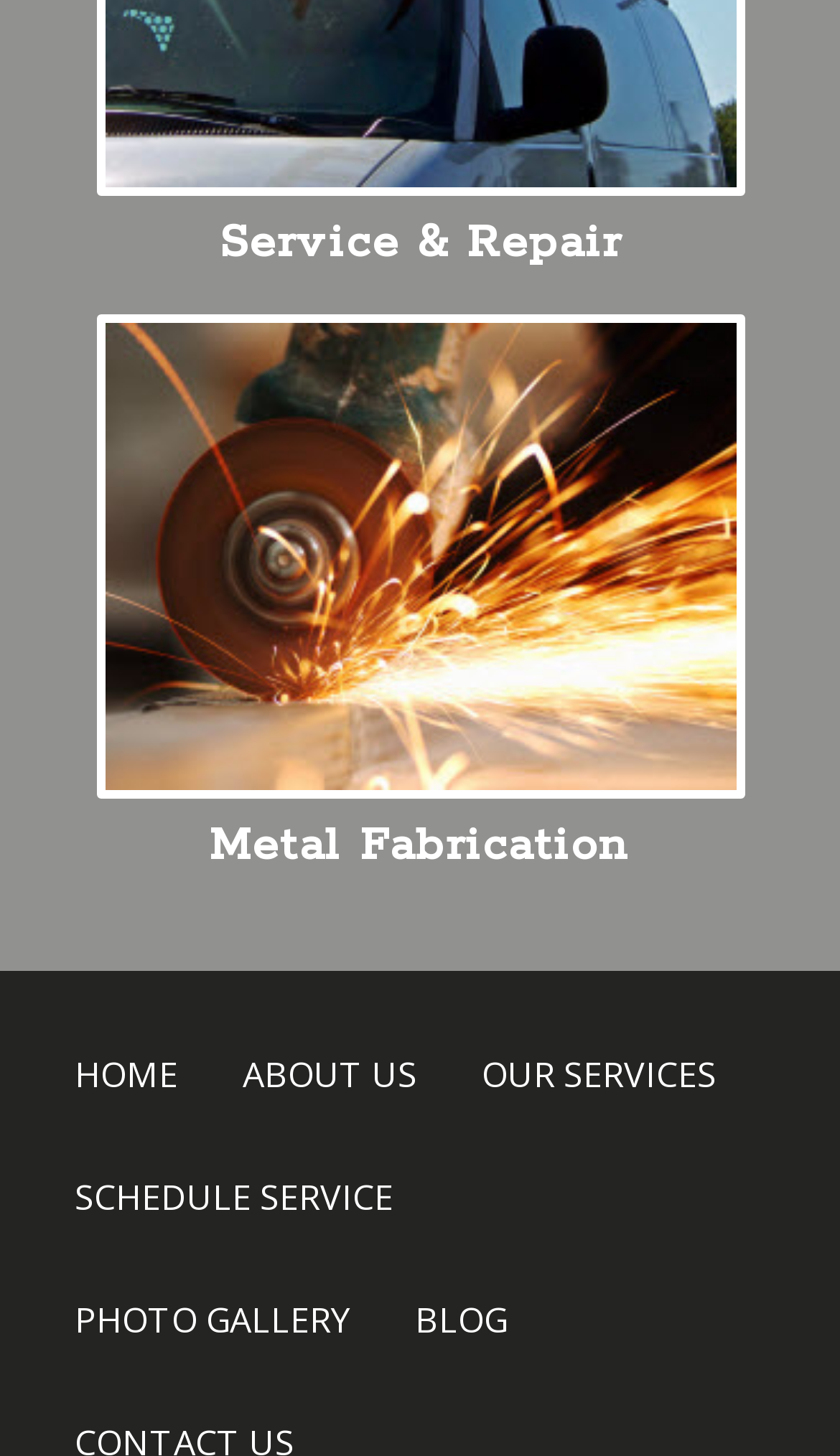Answer the question in a single word or phrase:
How many columns are in the main content area?

1